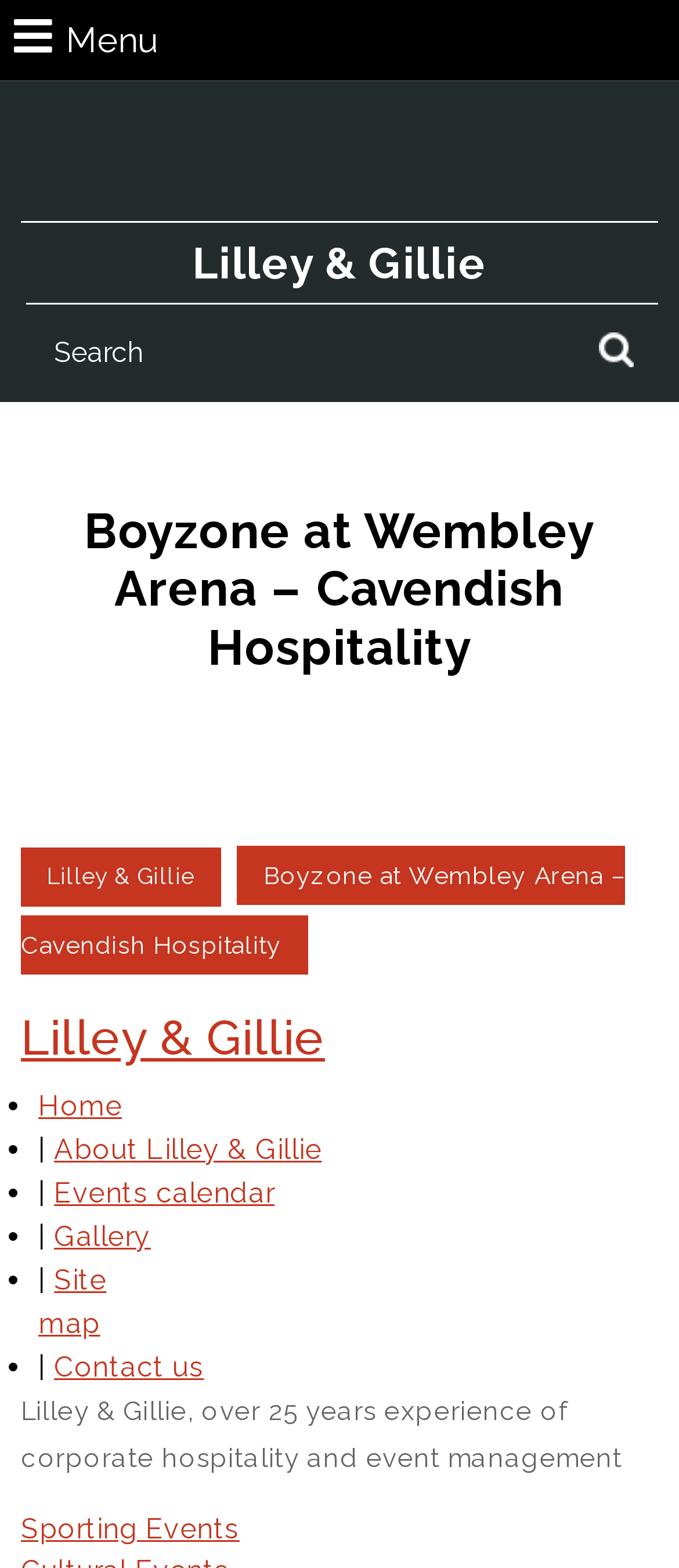Show the bounding box coordinates of the region that should be clicked to follow the instruction: "Search for something."

[0.064, 0.205, 0.768, 0.245]